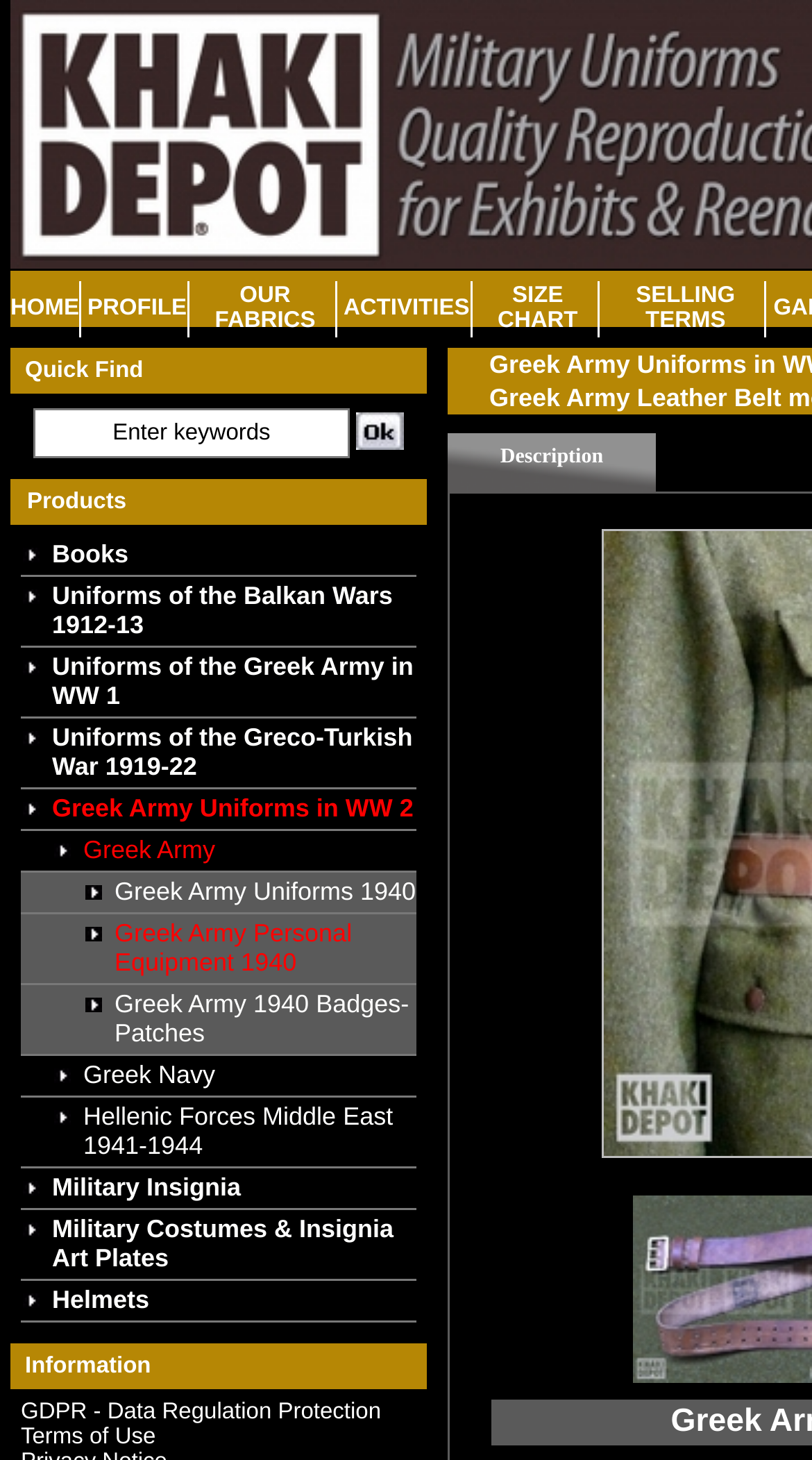What is the purpose of the quick find feature?
Please answer the question as detailed as possible based on the image.

The quick find feature is likely intended to allow users to search for specific products or keywords, as it includes a text box and a submit button, suggesting a search functionality.